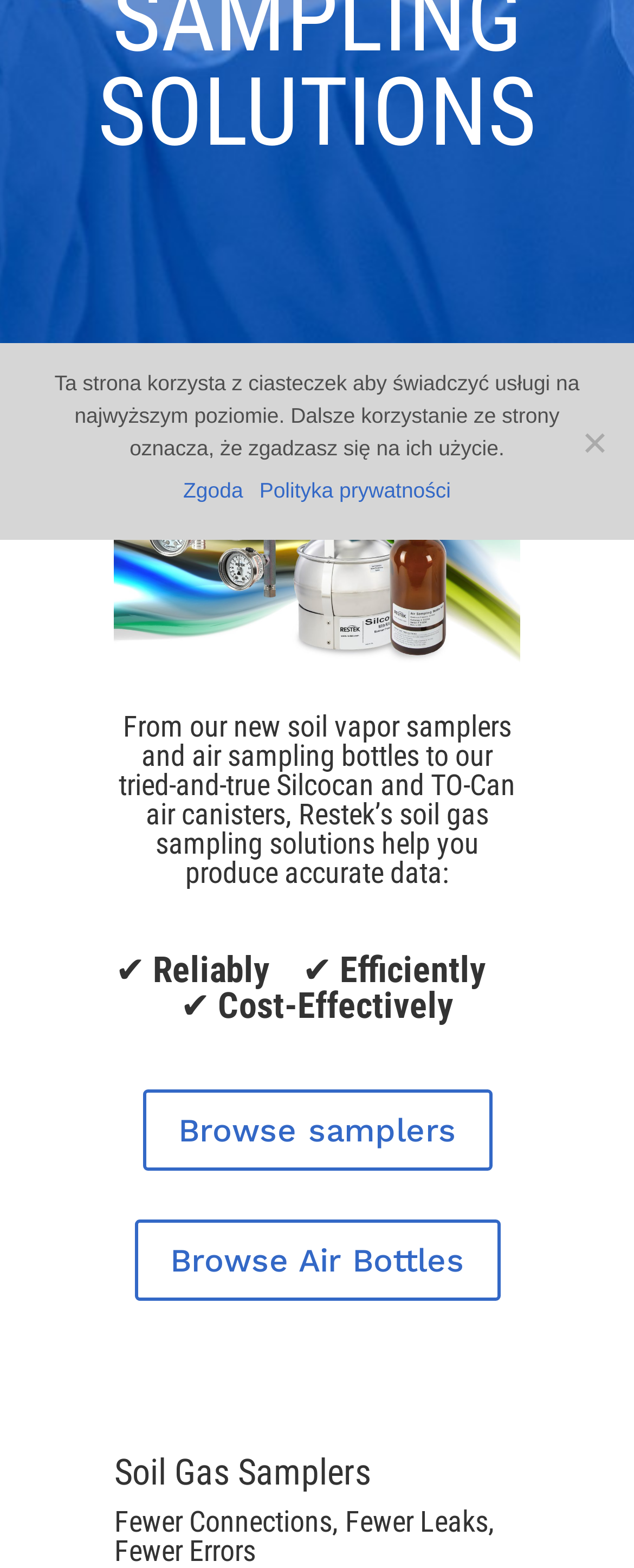Provide the bounding box coordinates of the HTML element described as: "Browse samplers". The bounding box coordinates should be four float numbers between 0 and 1, i.e., [left, top, right, bottom].

[0.224, 0.695, 0.776, 0.747]